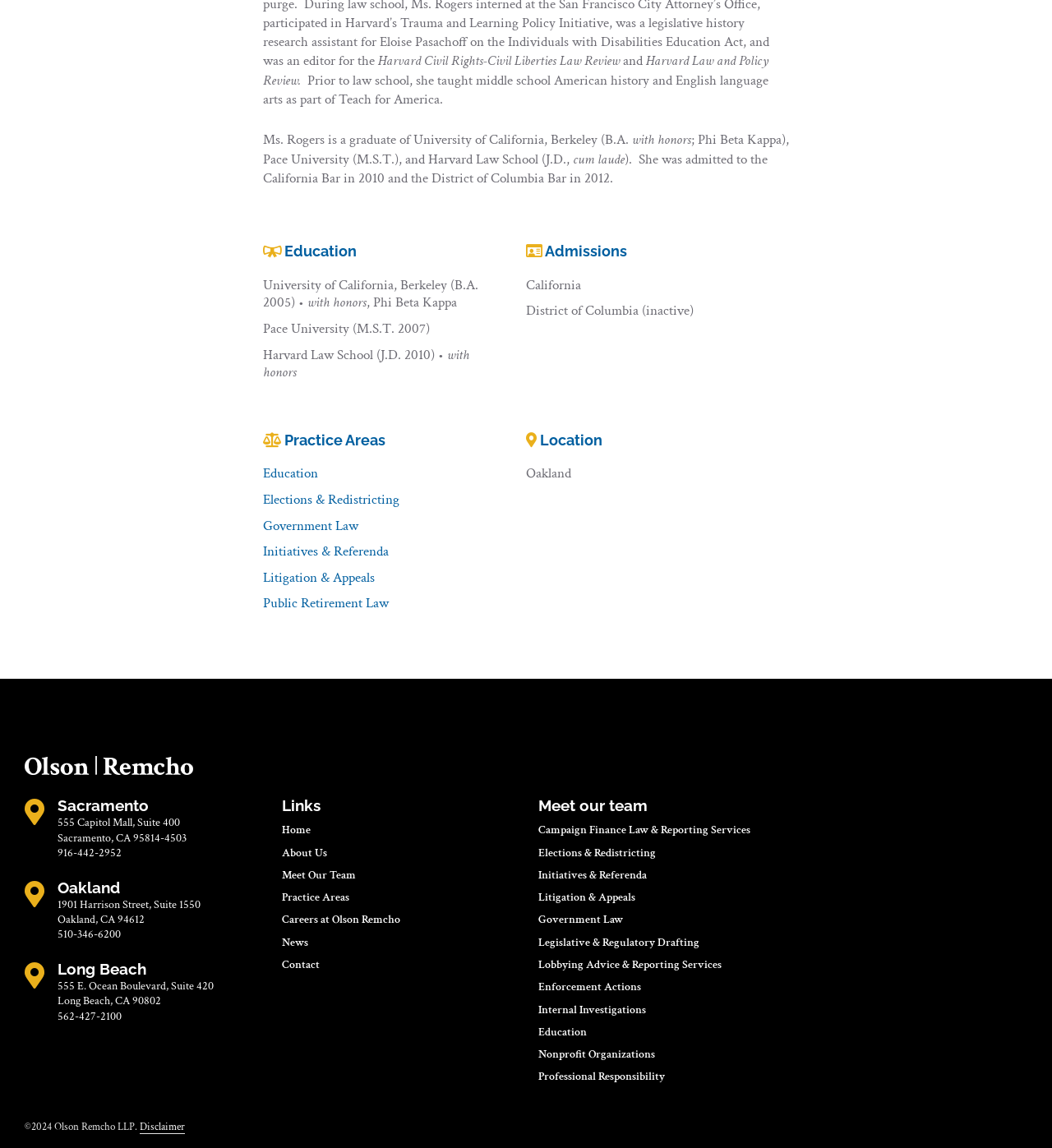Give the bounding box coordinates for this UI element: "Internal Investigations". The coordinates should be four float numbers between 0 and 1, arranged as [left, top, right, bottom].

[0.512, 0.874, 0.977, 0.889]